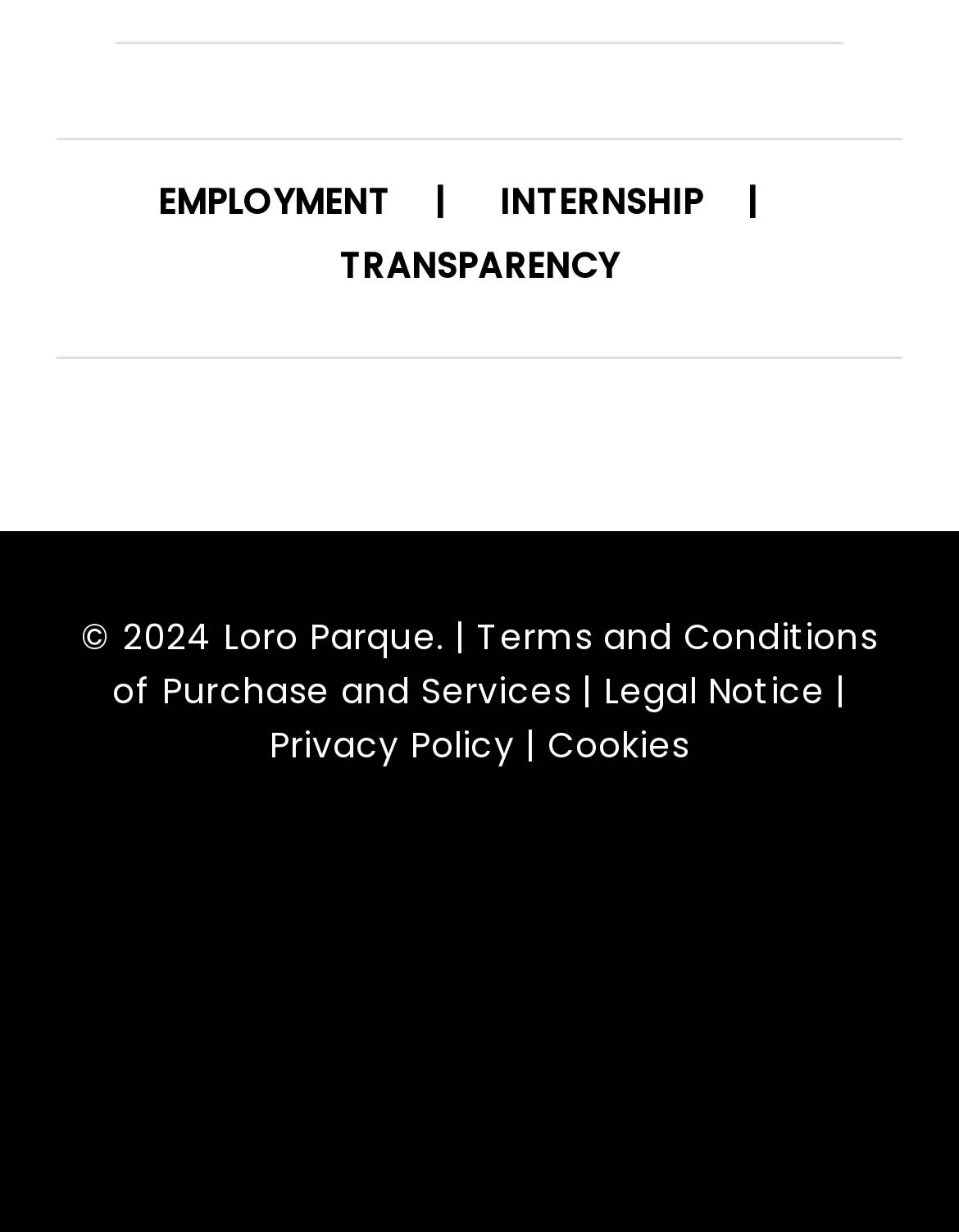Determine the bounding box coordinates of the clickable element to complete this instruction: "Learn about the five principles". Provide the coordinates in the format of four float numbers between 0 and 1, [left, top, right, bottom].

[0.308, 0.131, 0.692, 0.177]